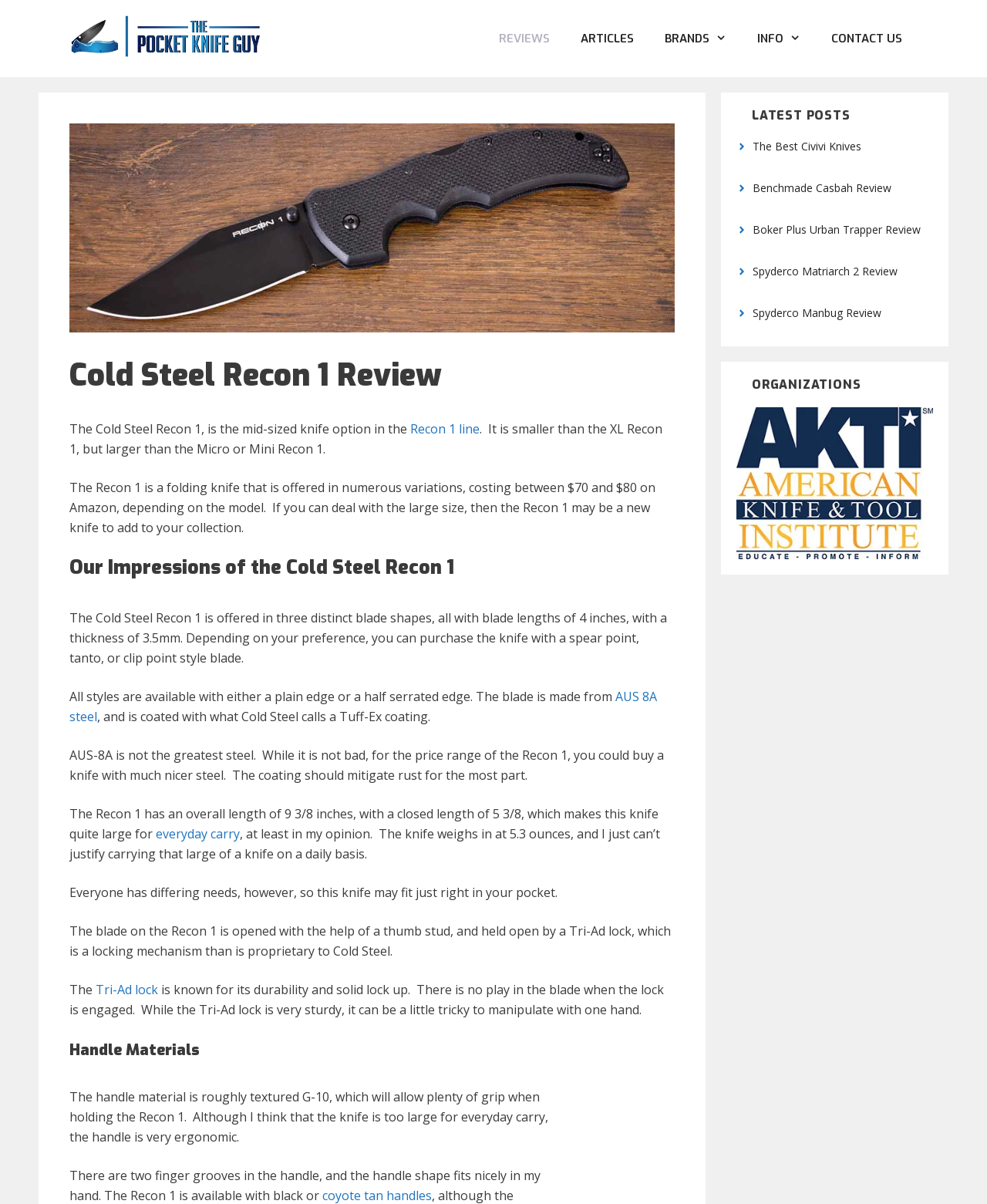Locate the bounding box coordinates of the segment that needs to be clicked to meet this instruction: "Click the 'CONTACT US' link".

[0.827, 0.013, 0.93, 0.051]